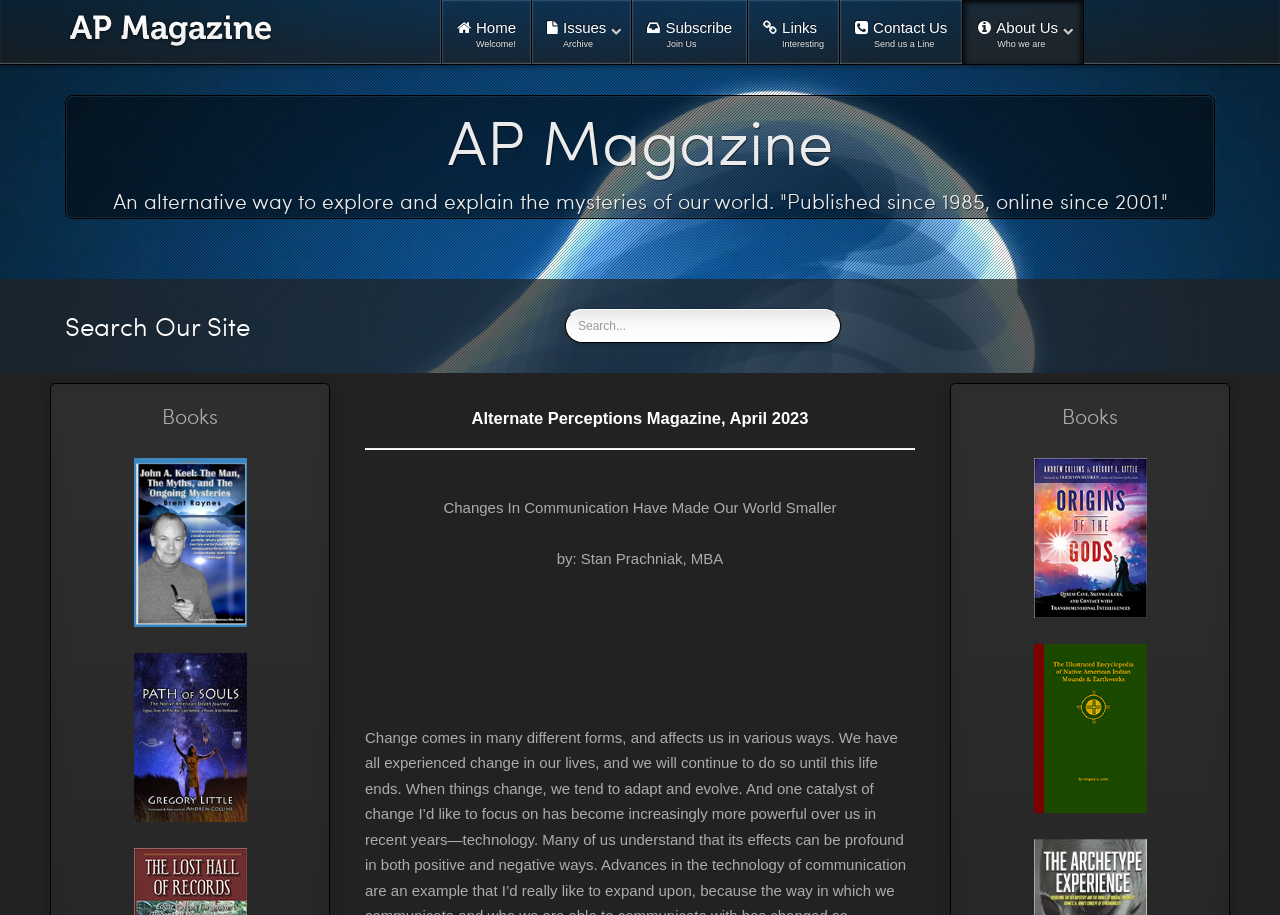Identify the bounding box coordinates of the section that should be clicked to achieve the task described: "Go to the About page".

None